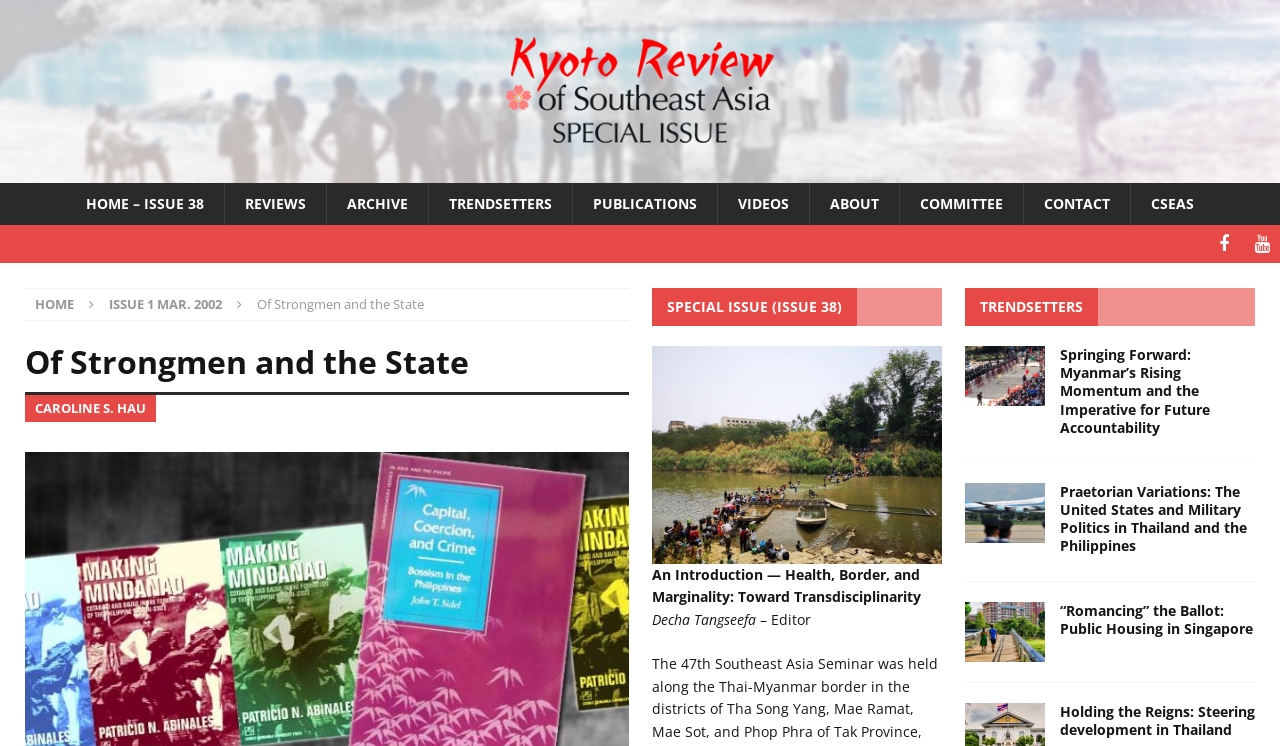Locate the bounding box of the UI element described by: "Videos" in the given webpage screenshot.

[0.56, 0.245, 0.632, 0.302]